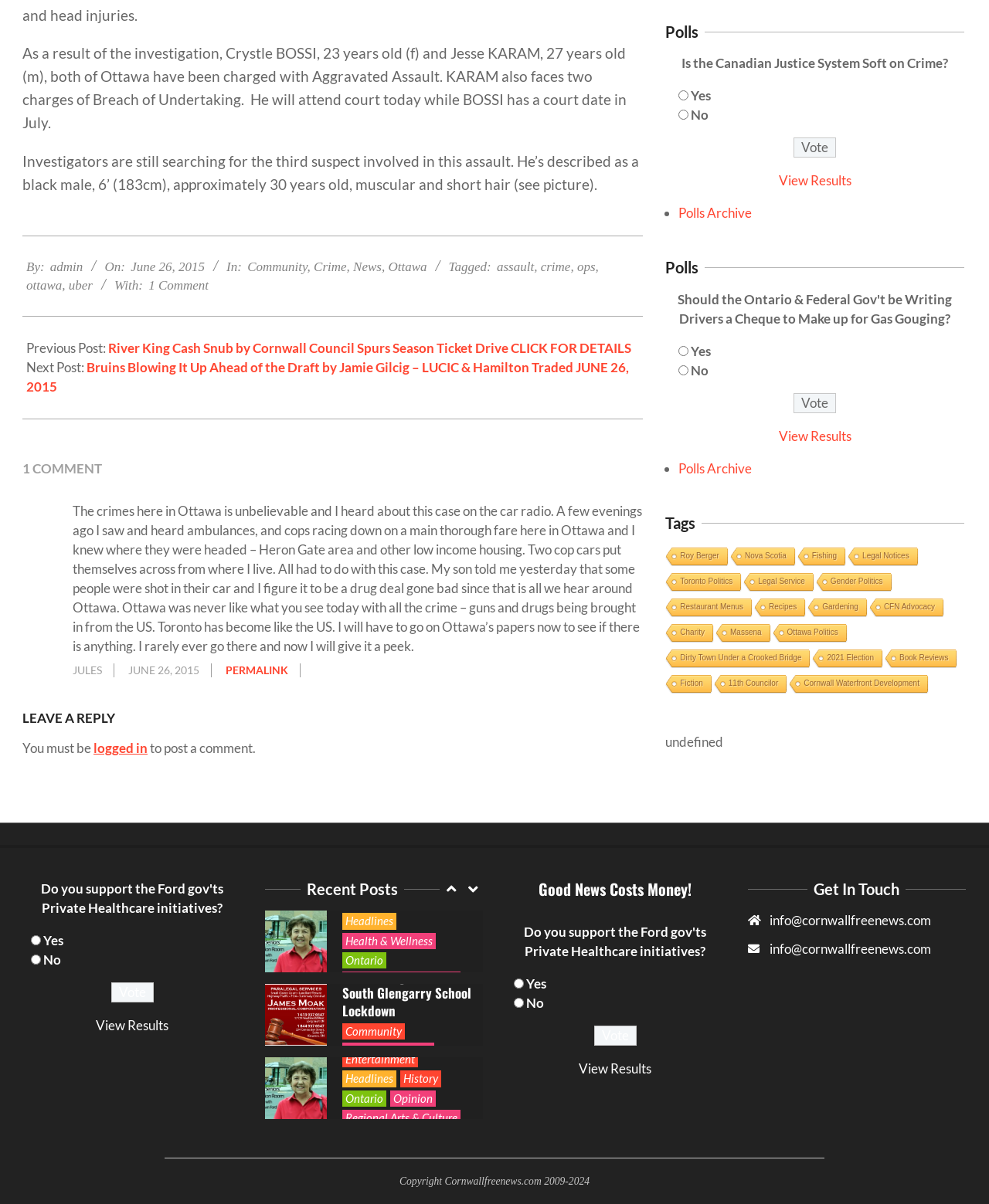Based on the image, please elaborate on the answer to the following question:
What is the date of the article?

The date of the article can be found in the time element with ID 361, which is 'Friday, June 26, 2015, 7:35 am'. The date part is 'Friday, June 26, 2015'.